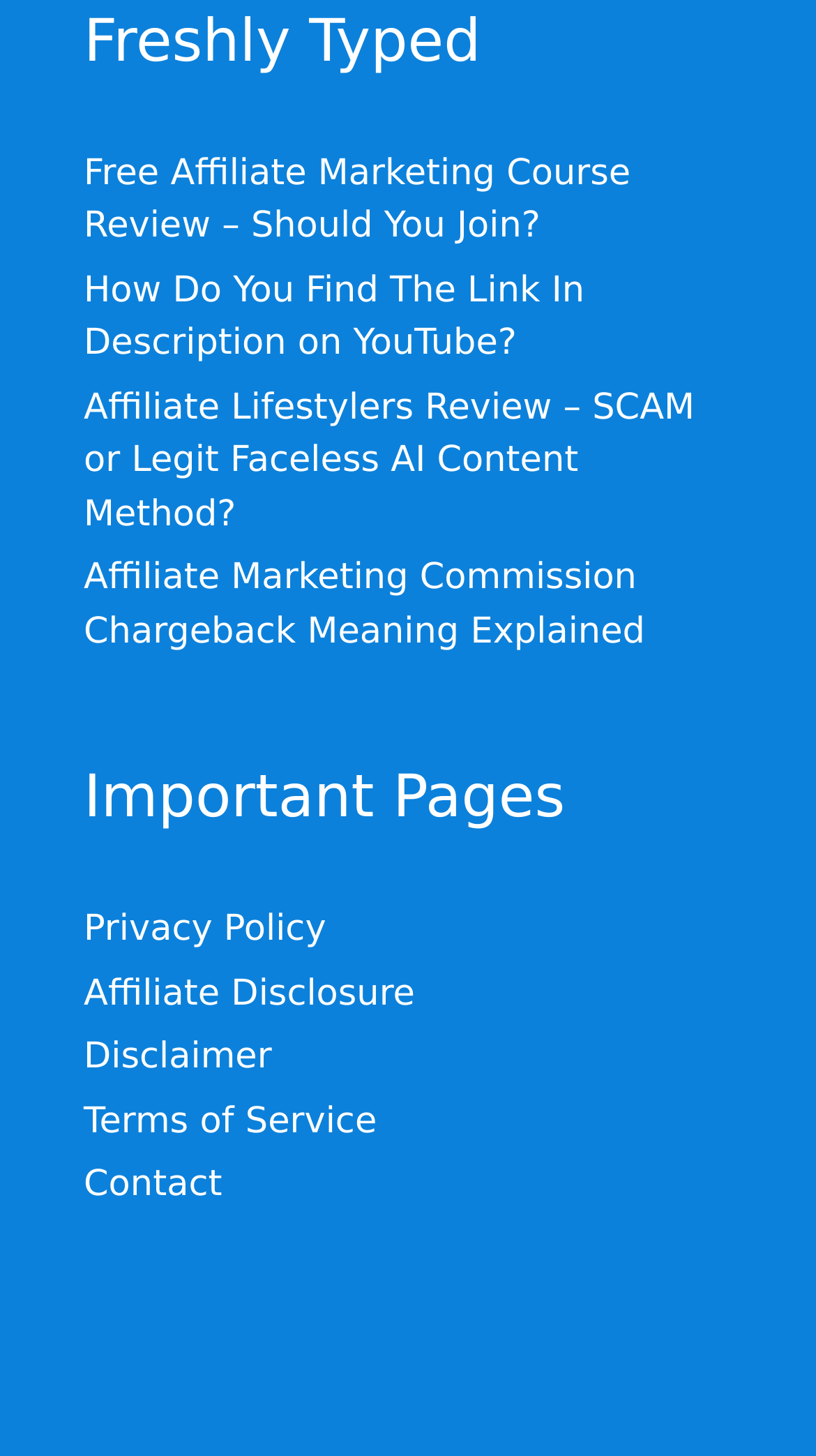How many sections are on this webpage?
Give a one-word or short-phrase answer derived from the screenshot.

3